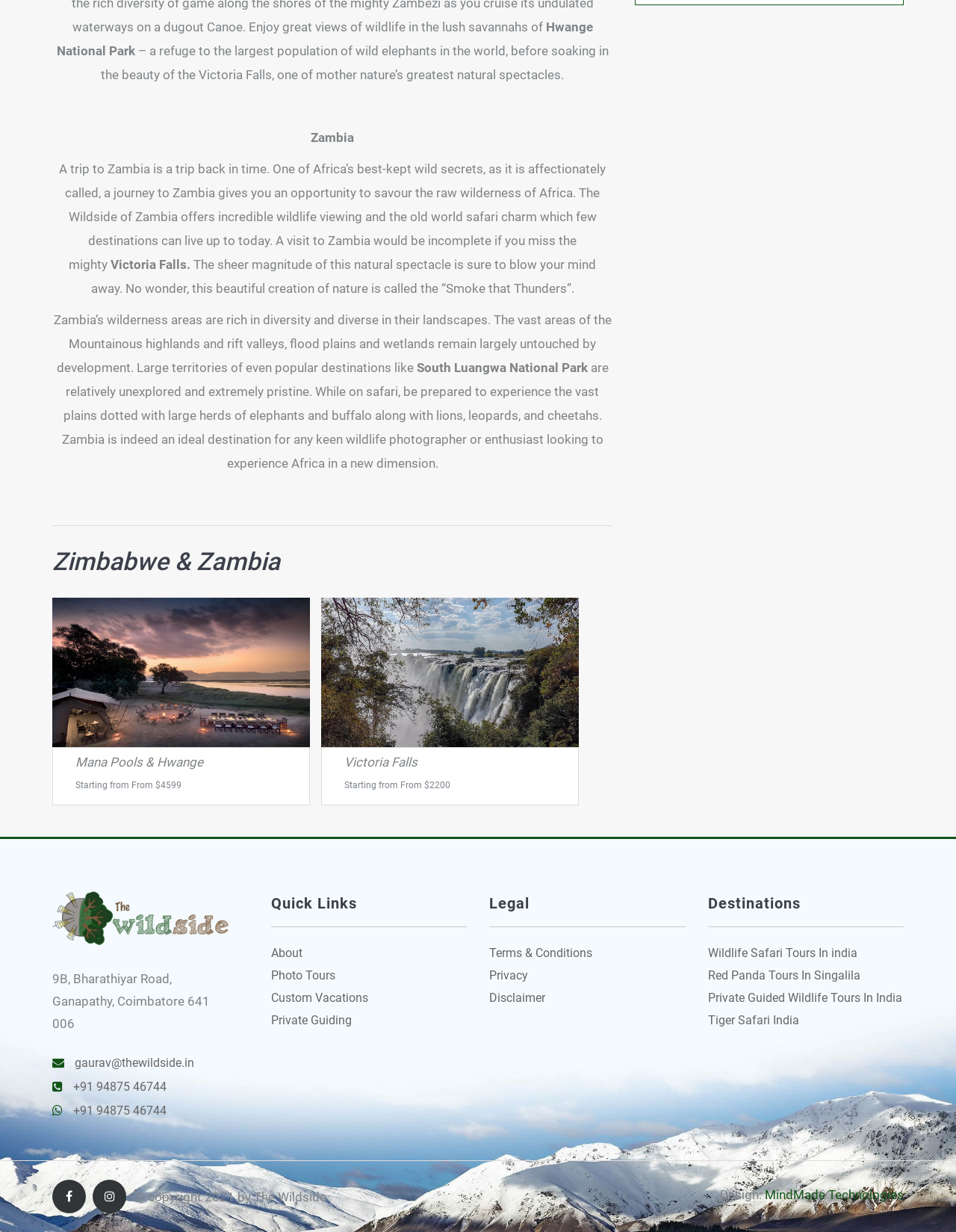Locate the bounding box coordinates of the clickable part needed for the task: "Click on the 'Terms & Conditions' link in the Legal section".

[0.512, 0.765, 0.717, 0.783]